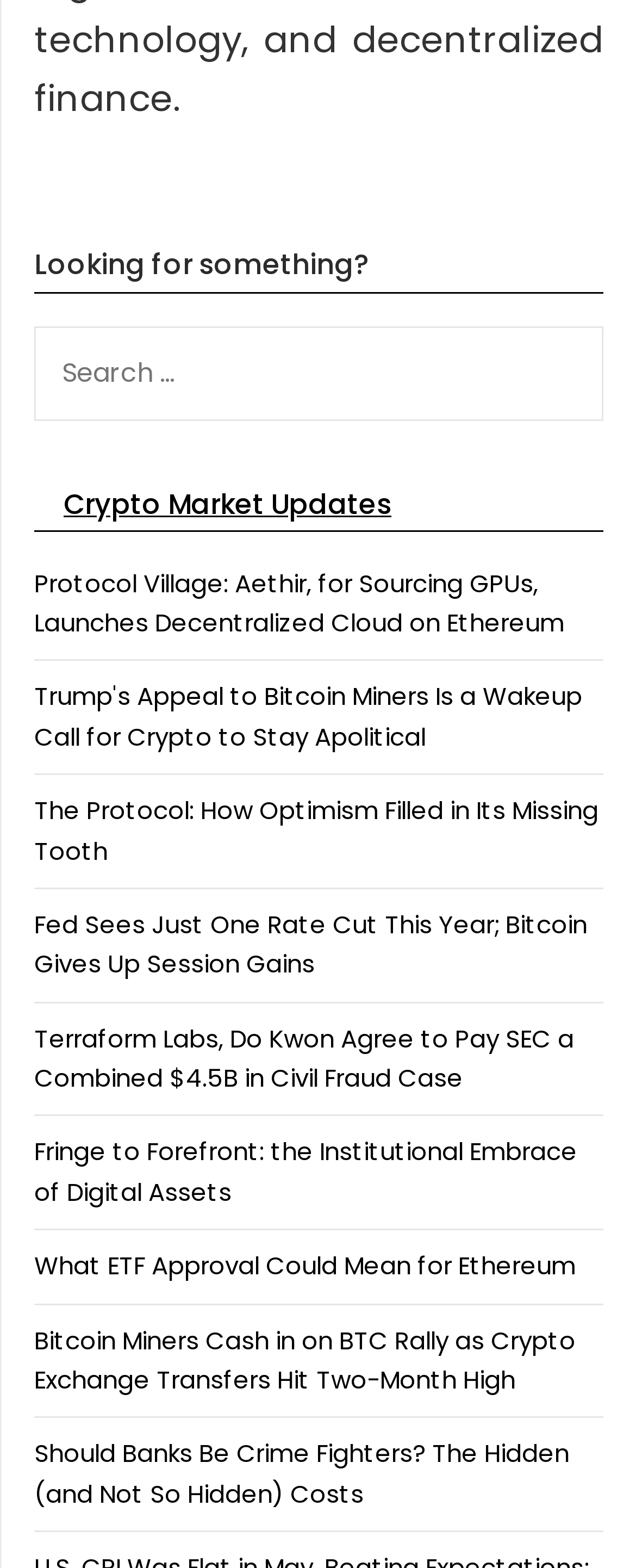Please identify the bounding box coordinates of the region to click in order to complete the task: "read Trump's Appeal to Bitcoin Miners Is a Wakeup Call for Crypto to Stay Apolitical". The coordinates must be four float numbers between 0 and 1, specified as [left, top, right, bottom].

[0.054, 0.433, 0.915, 0.481]